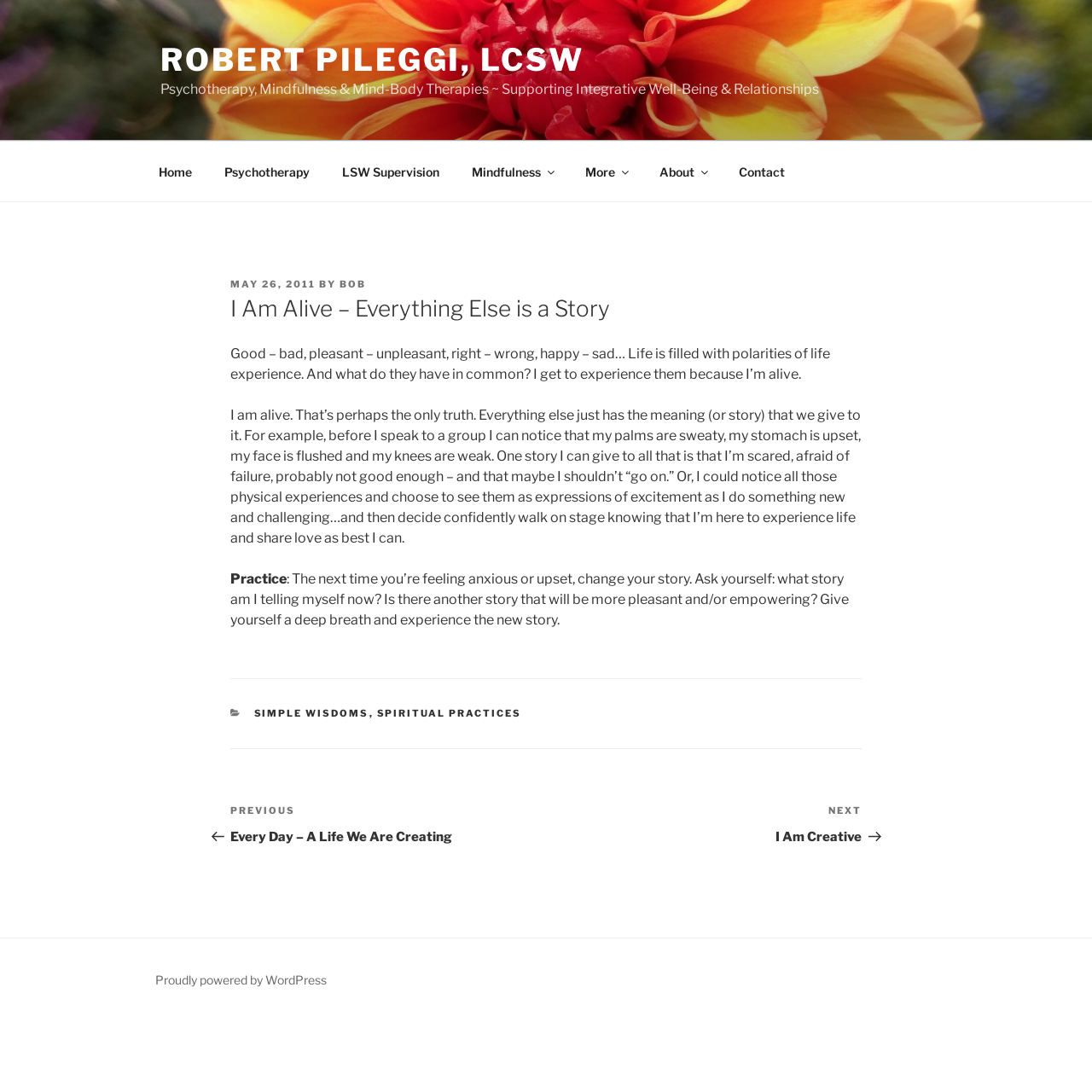What is the name of the platform powering this website?
Provide an in-depth and detailed explanation in response to the question.

The link at the bottom of the page says 'Proudly powered by WordPress', indicating that the website is built on the WordPress platform.